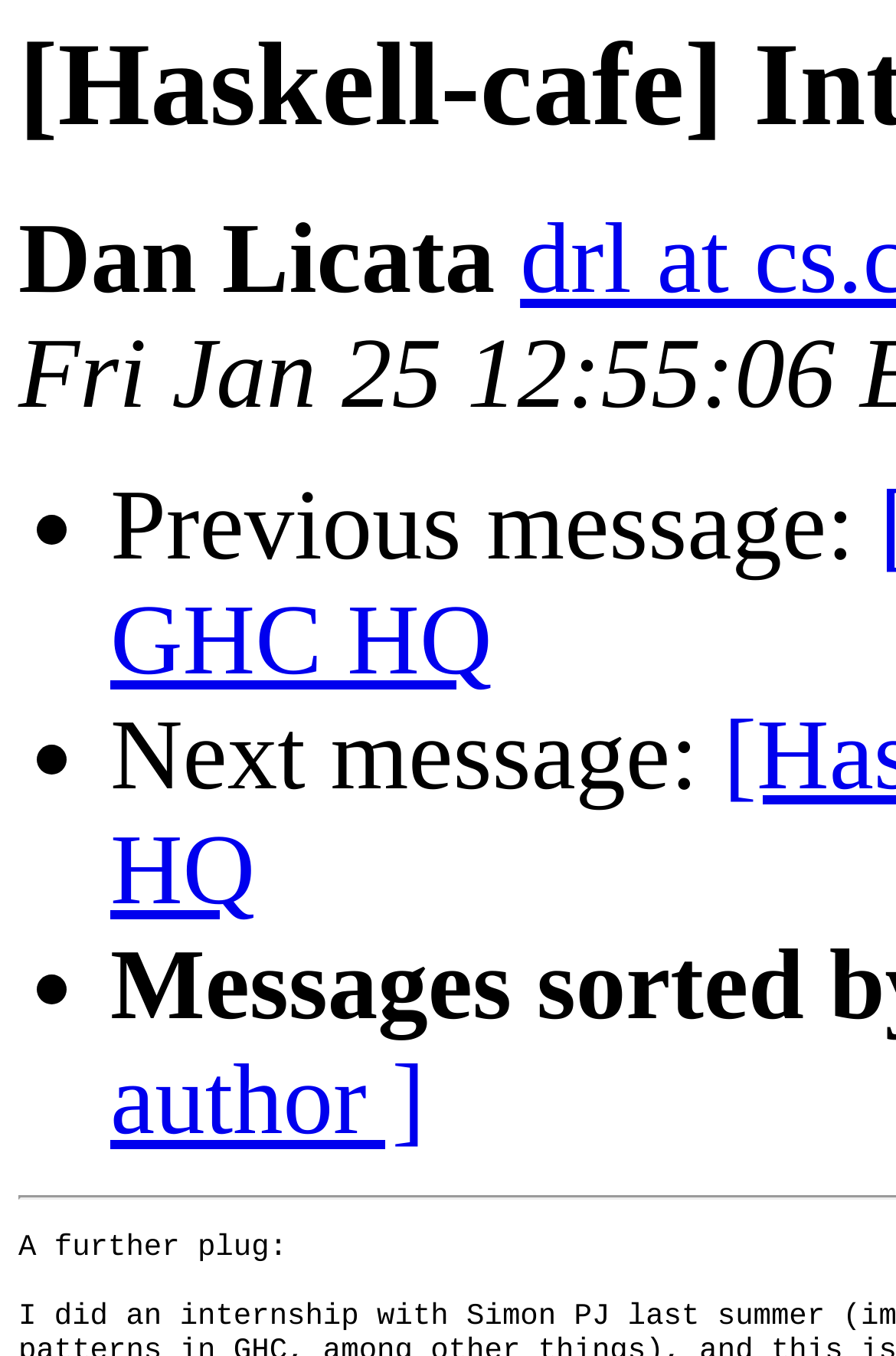Please identify and generate the text content of the webpage's main heading.

[Haskell-cafe] Internships at GHC HQ